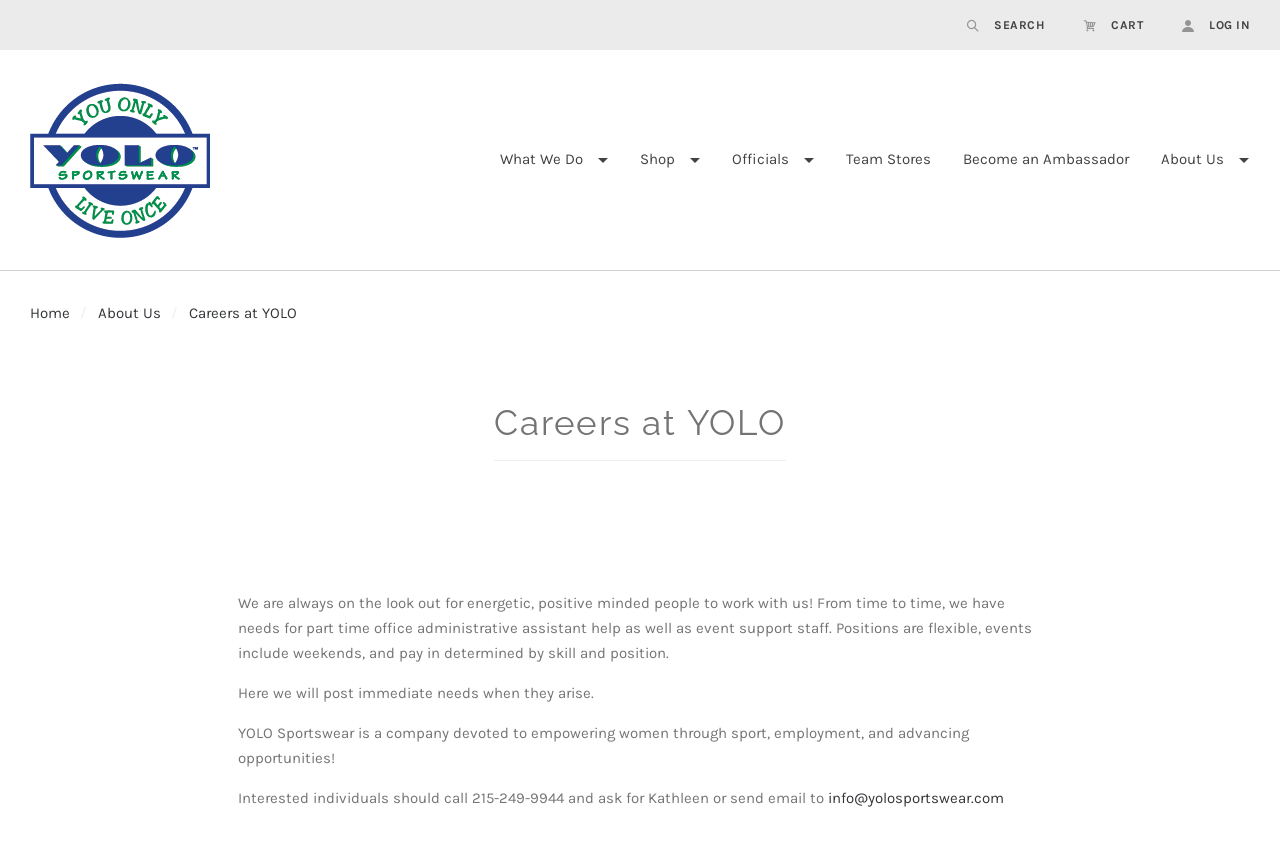What is the purpose of this webpage?
Please respond to the question thoroughly and include all relevant details.

I found this information by reading the StaticText element that says 'Here we will post immediate needs when they arise.' which suggests that the purpose of this webpage is to post job opportunities.